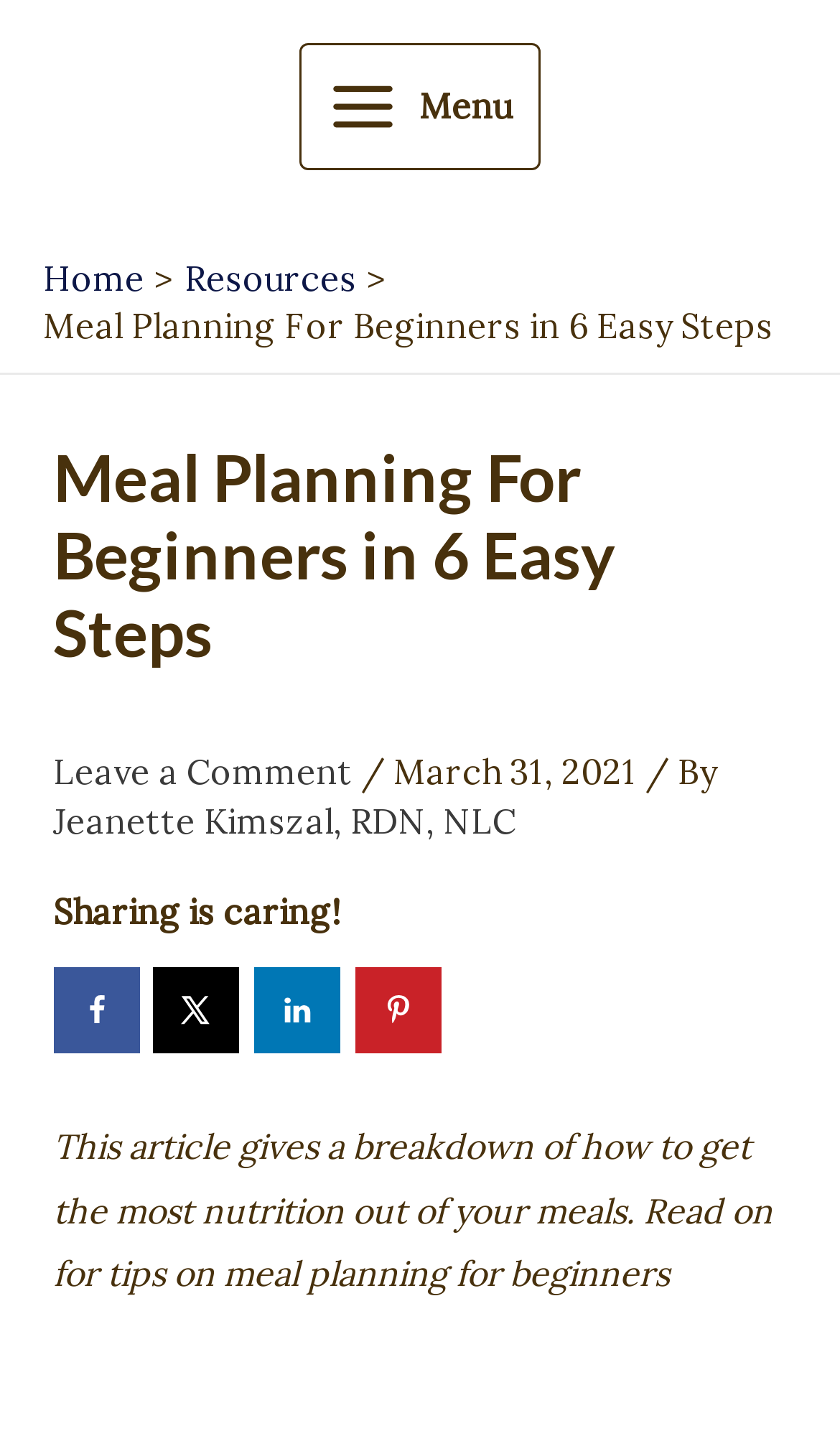Based on the provided description, "Jeanette Kimszal, RDN, NLC", find the bounding box of the corresponding UI element in the screenshot.

[0.063, 0.556, 0.614, 0.586]